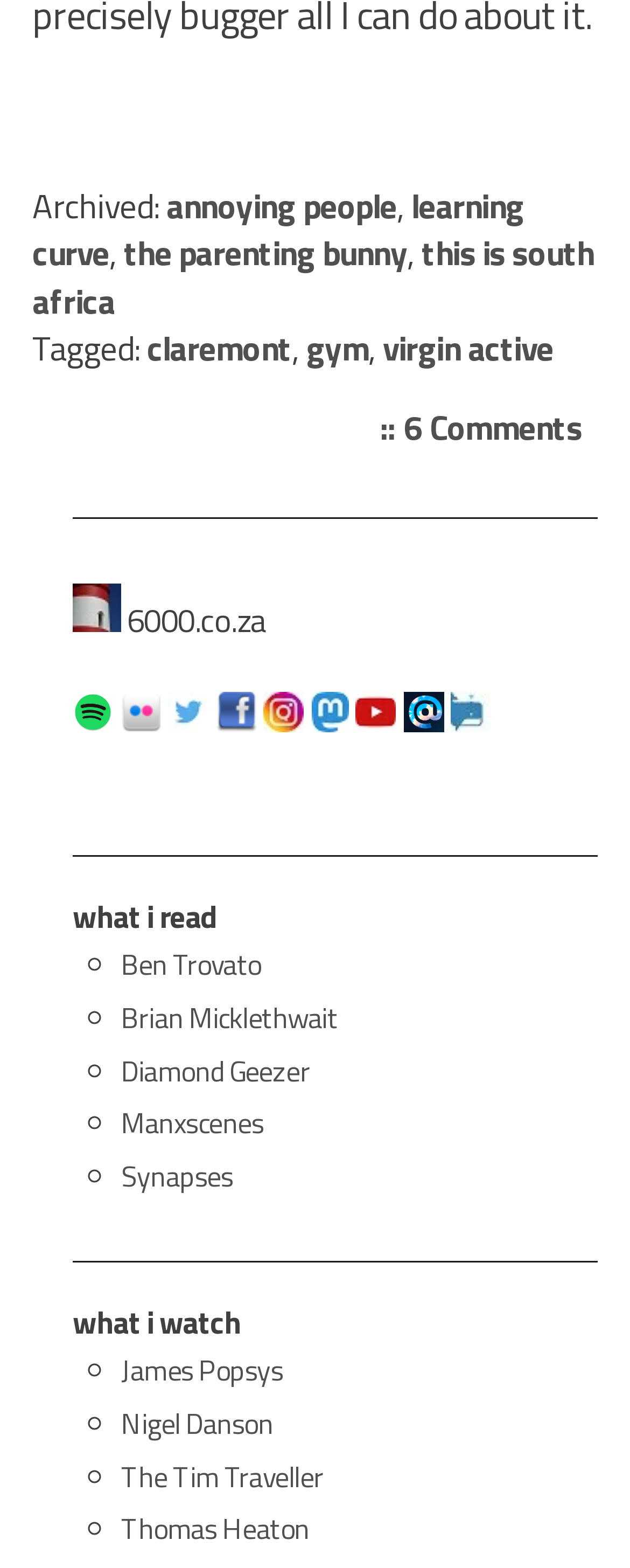What is the category of links under 'what i watch'?
Please provide a single word or phrase in response based on the screenshot.

YouTube channels